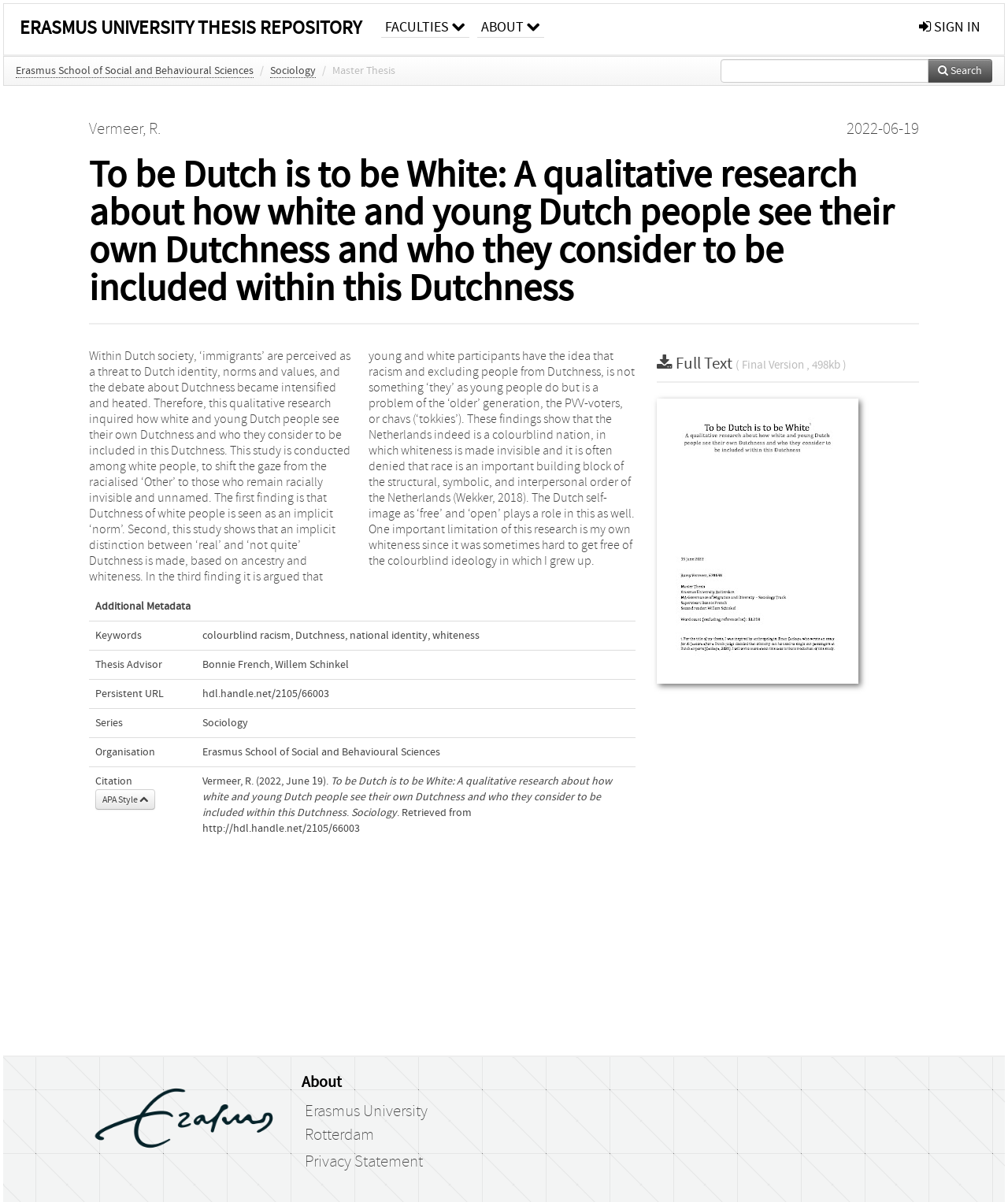Locate and extract the text of the main heading on the webpage.

To be Dutch is to be White: A qualitative research about how white and young Dutch people see their own Dutchness and who they consider to be included within this Dutchness